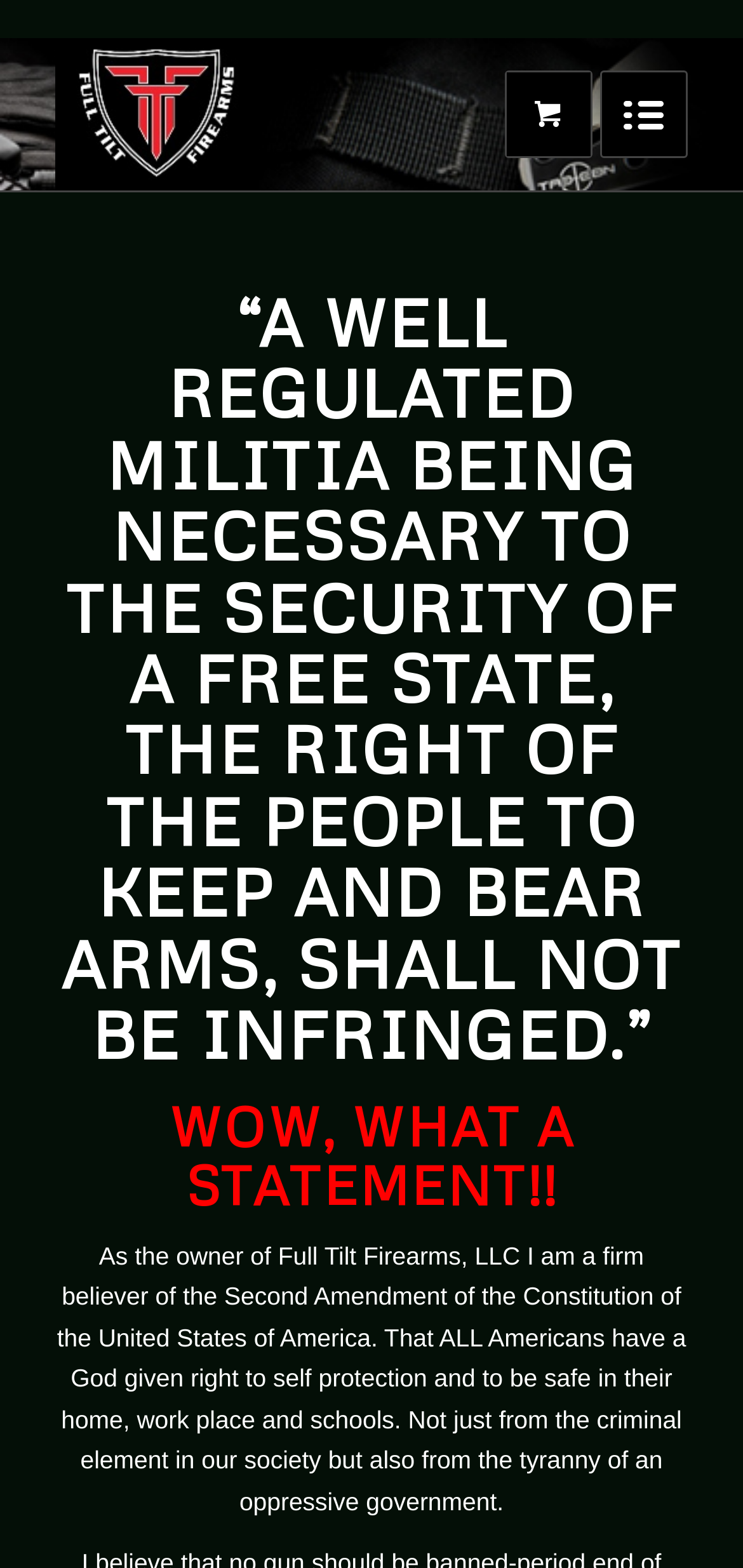Determine the bounding box of the UI element mentioned here: "alt="Full Tilt Firearms, LLC"". The coordinates must be in the format [left, top, right, bottom] with values ranging from 0 to 1.

[0.075, 0.024, 0.755, 0.121]